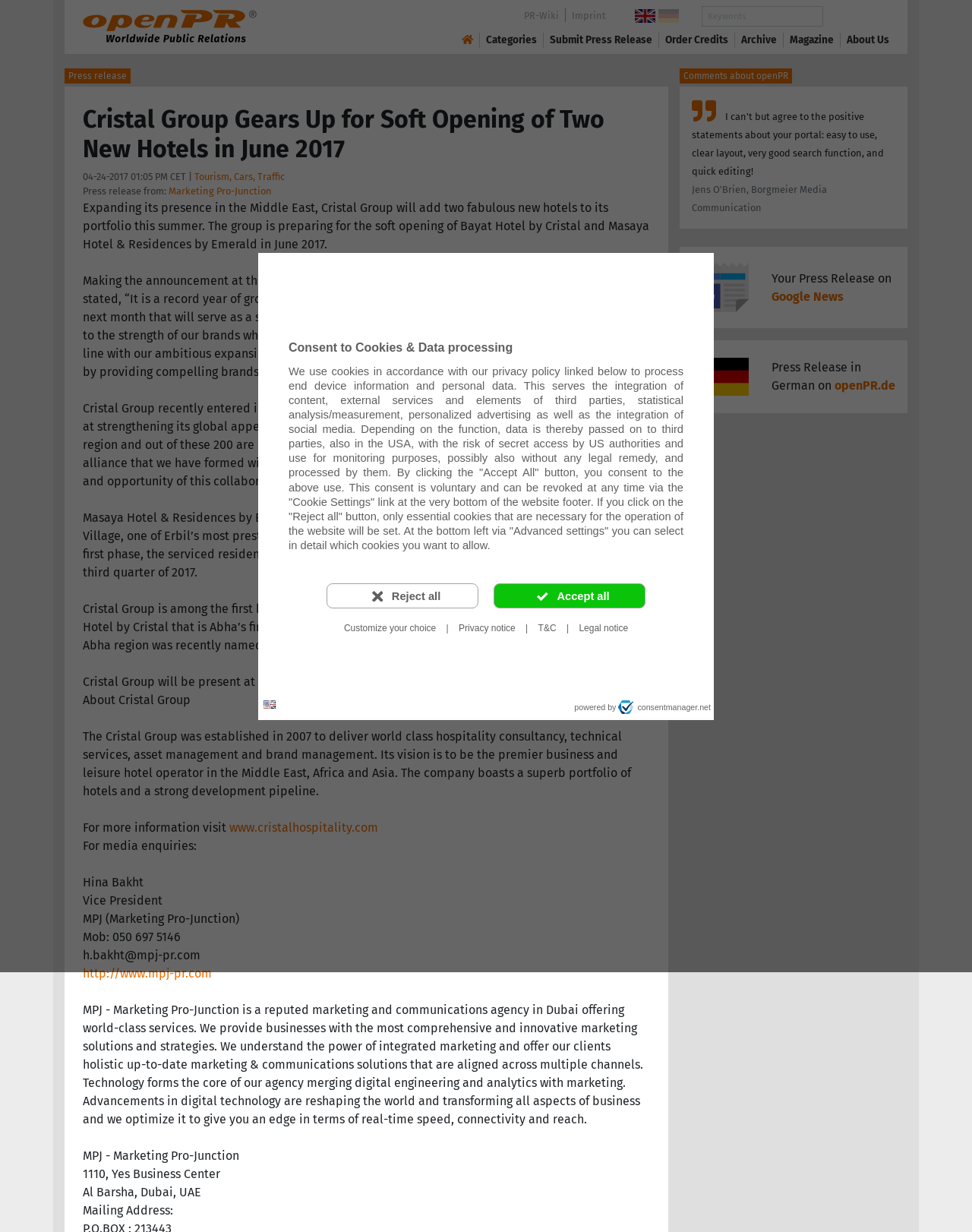Please determine the bounding box coordinates for the element with the description: "parent_node: Search name="kw" placeholder="Keywords"".

[0.722, 0.005, 0.847, 0.021]